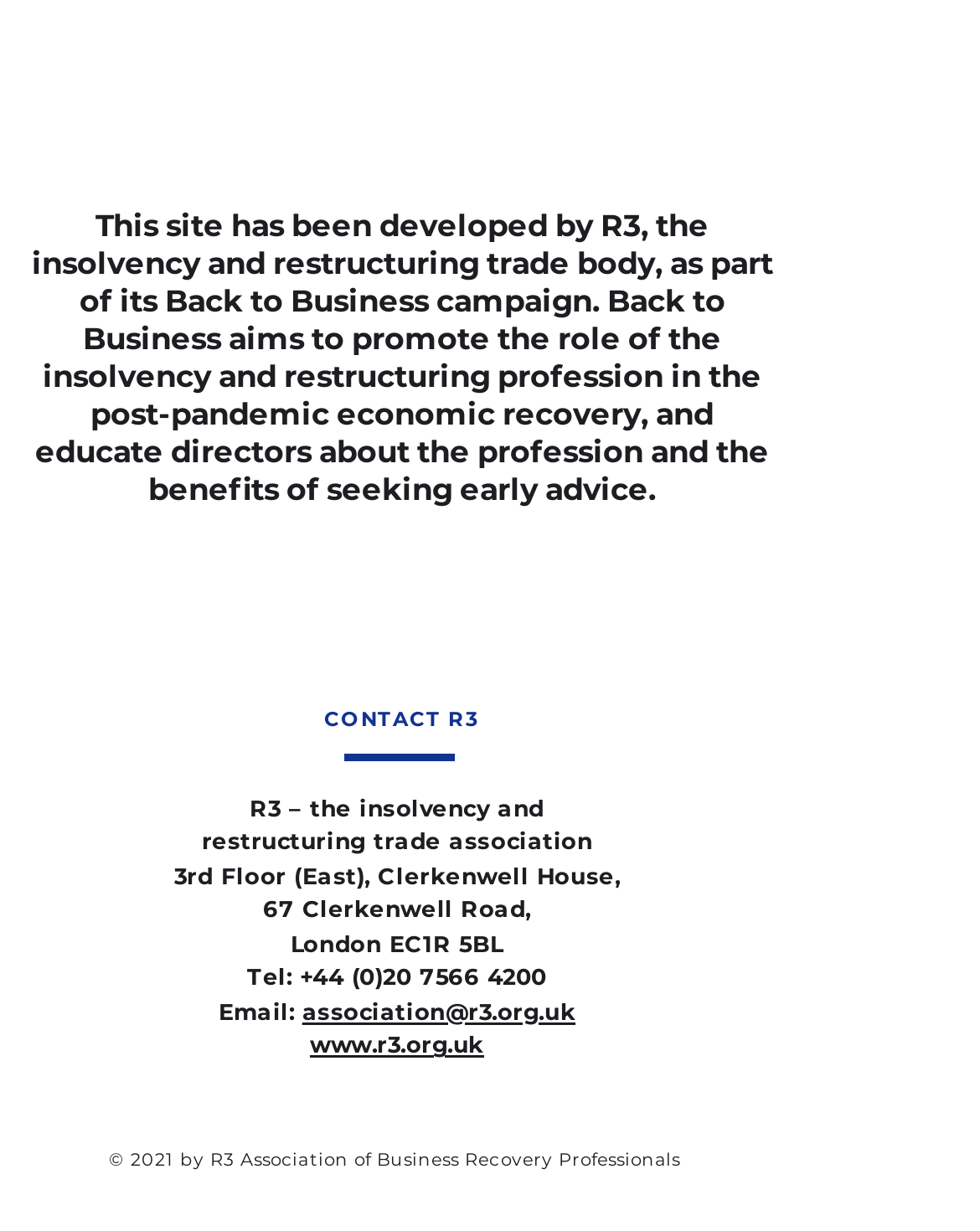What is the name of the trade body that developed this site?
Answer the question with detailed information derived from the image.

The answer can be found in the first heading element, which states that 'This site has been developed by R3, the insolvency and restructuring trade body...'.